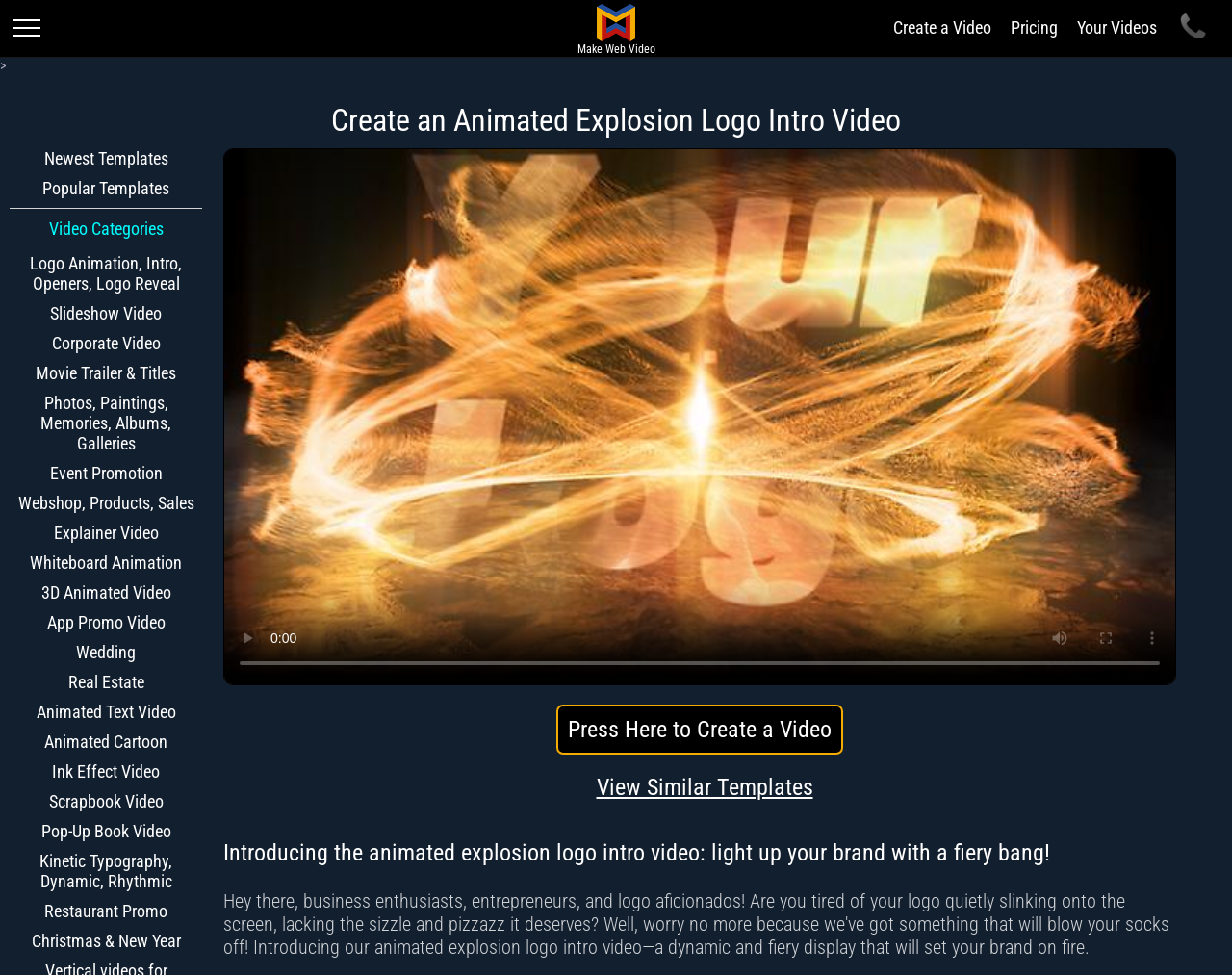Kindly determine the bounding box coordinates for the clickable area to achieve the given instruction: "View Pricing".

[0.82, 0.018, 0.859, 0.038]